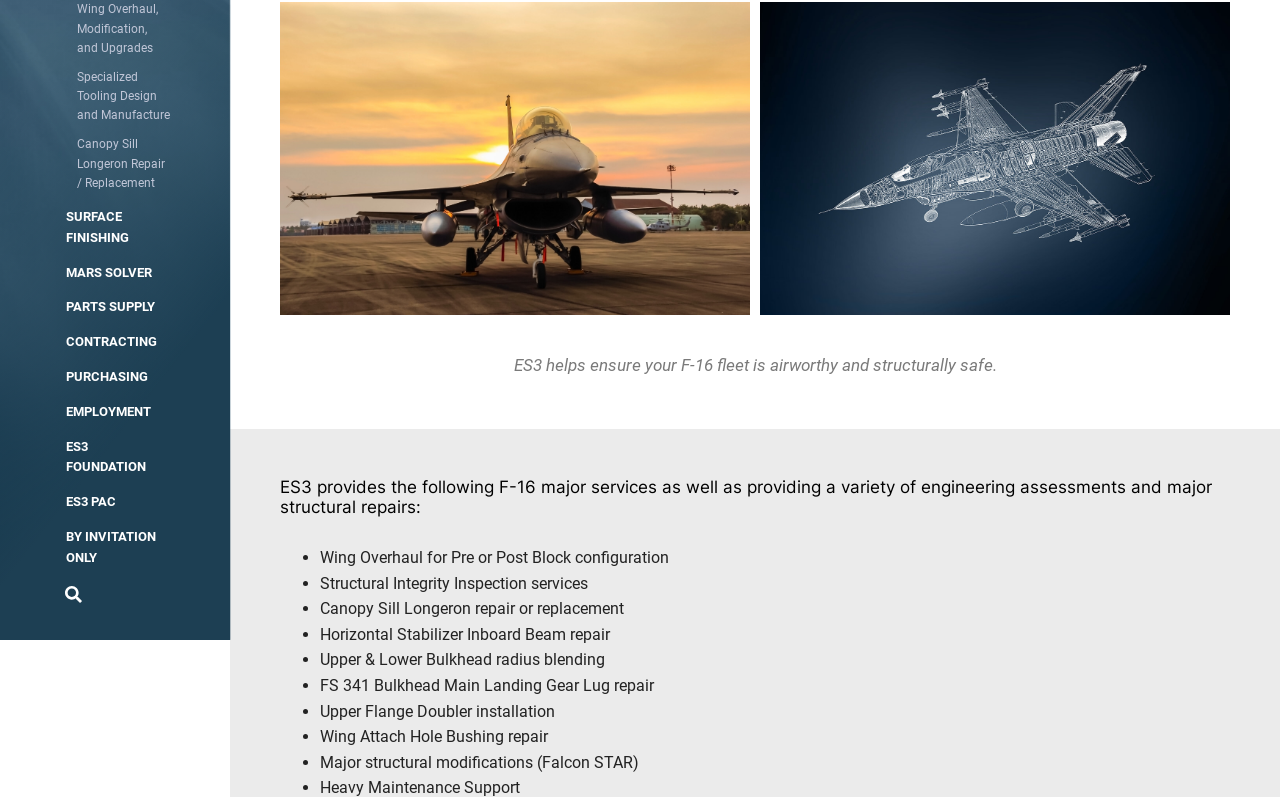Based on the provided description, "ES3 Foundation", find the bounding box of the corresponding UI element in the screenshot.

[0.023, 0.548, 0.157, 0.6]